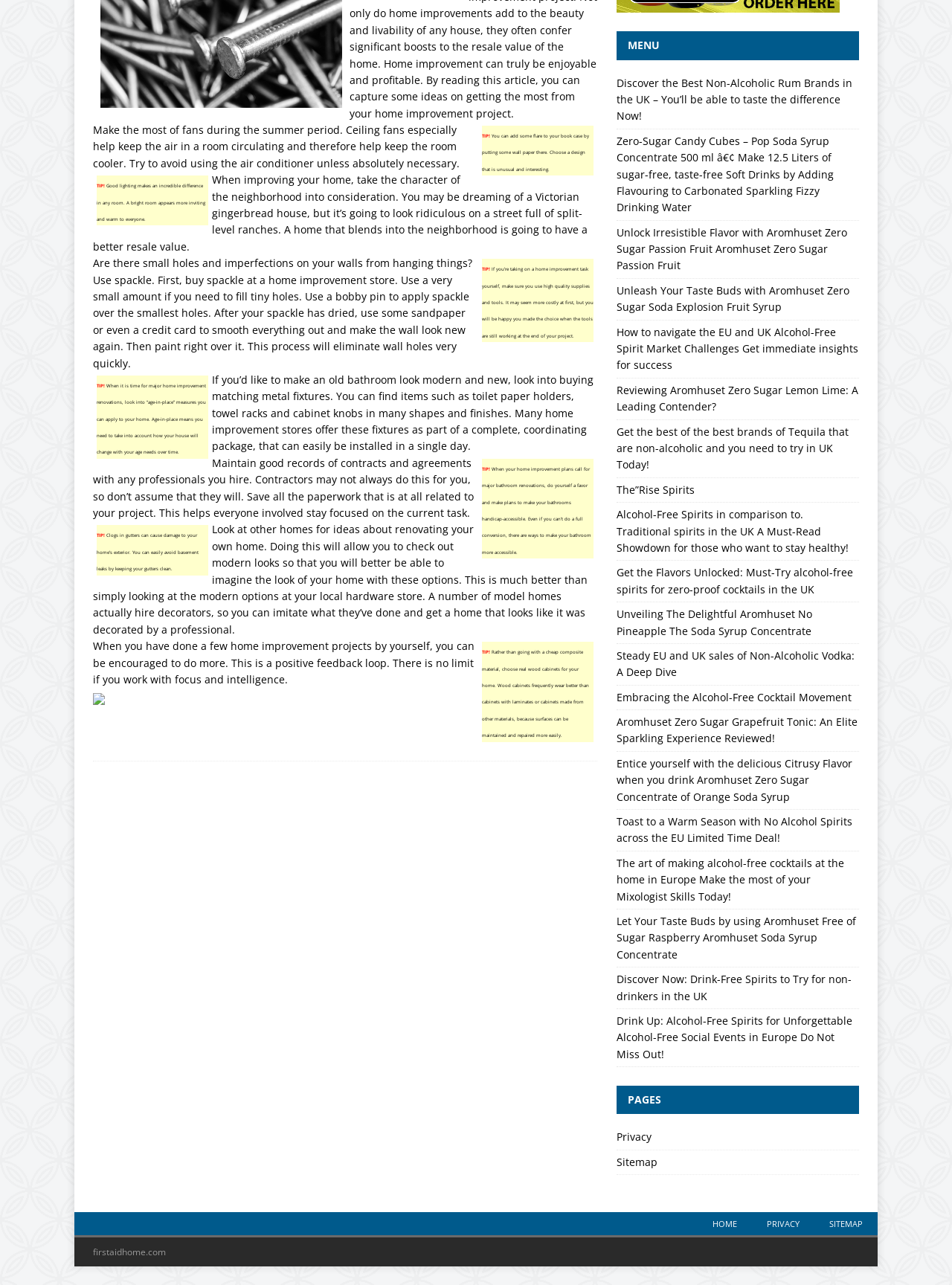Given the webpage screenshot and the description, determine the bounding box coordinates (top-left x, top-left y, bottom-right x, bottom-right y) that define the location of the UI element matching this description: Embracing the Alcohol-Free Cocktail Movement

[0.647, 0.537, 0.894, 0.548]